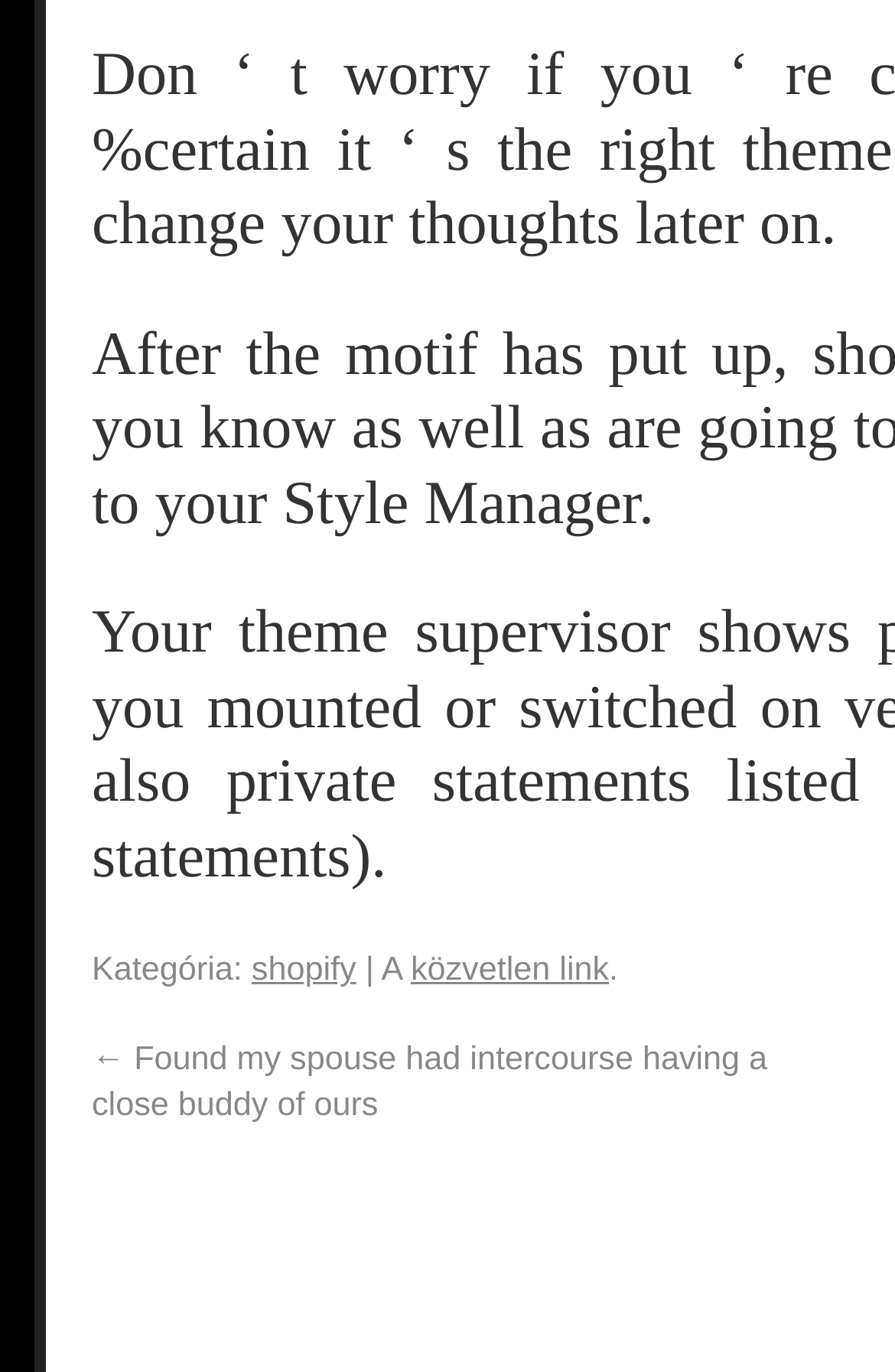Using the given description, provide the bounding box coordinates formatted as (top-left x, top-left y, bottom-right x, bottom-right y), with all values being floating point numbers between 0 and 1. Description: shopify

[0.281, 0.758, 0.398, 0.785]